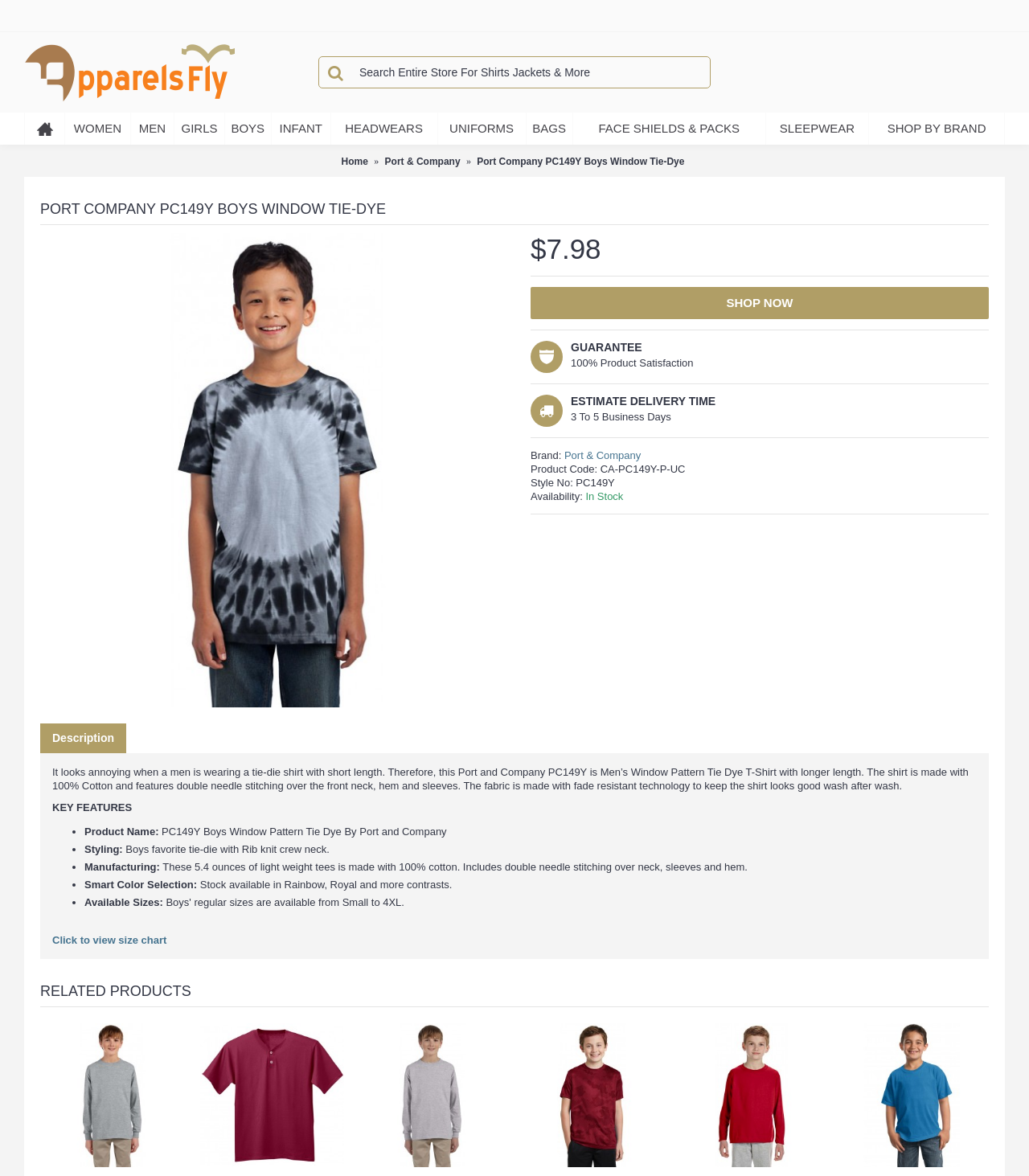What is the material of the Port Company PC149Y Boys Window Tie-Dye?
Provide a detailed answer to the question using information from the image.

The material of the product is mentioned in the webpage as '100% Cotton' which is located in the product description section.